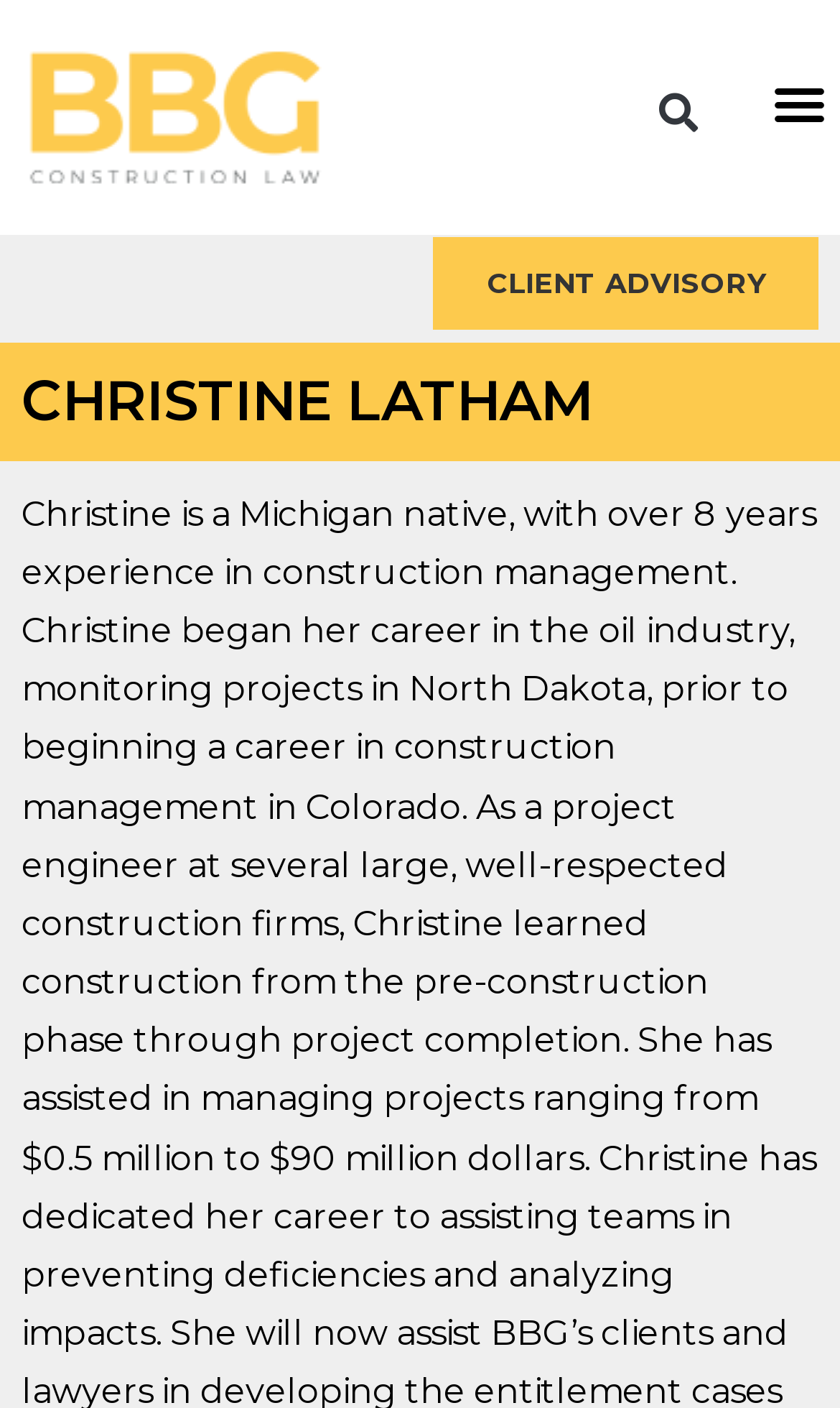Determine the bounding box for the described HTML element: "Search". Ensure the coordinates are four float numbers between 0 and 1 in the format [left, top, right, bottom].

[0.765, 0.054, 0.85, 0.104]